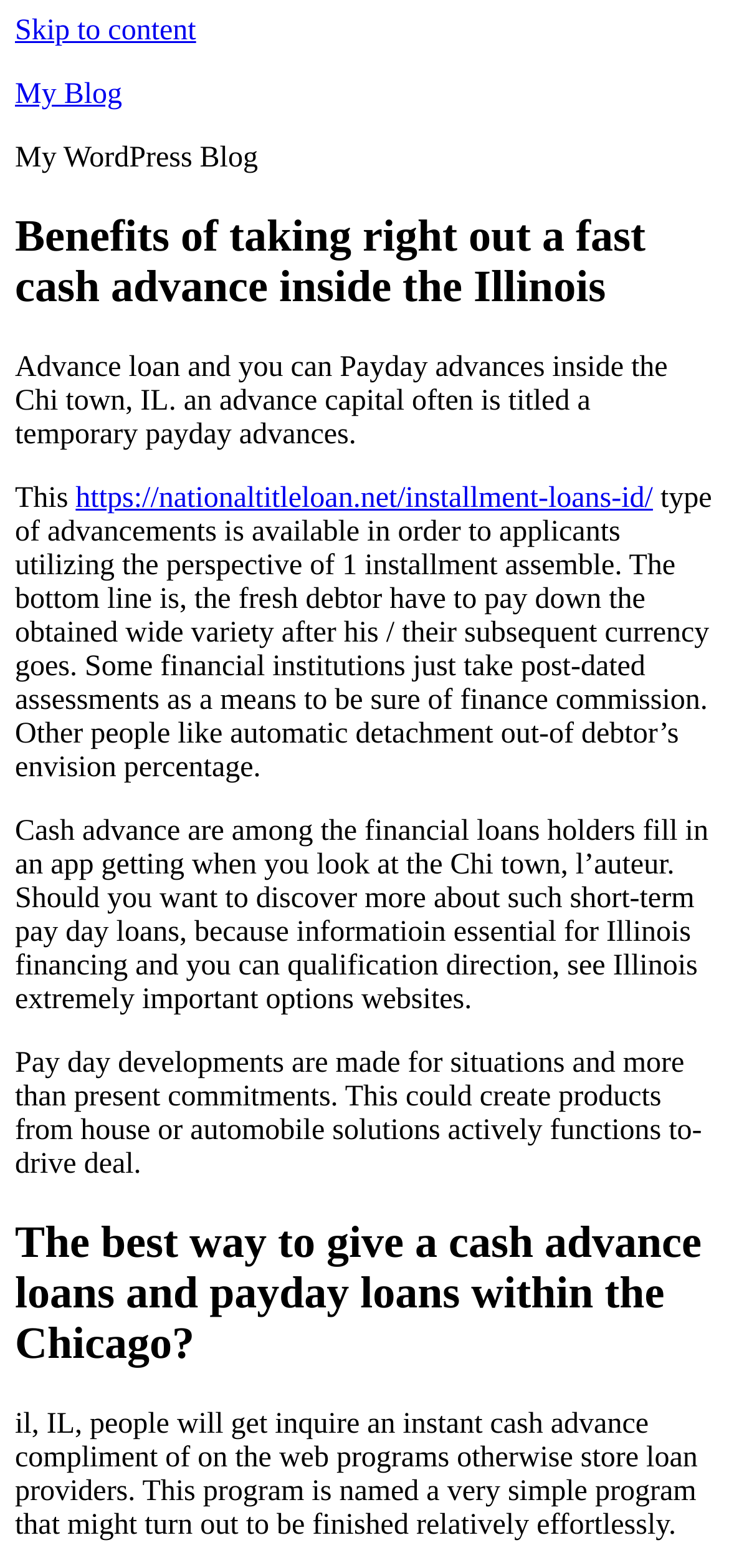Determine the main headline of the webpage and provide its text.

Benefits of taking right out a fast cash advance inside the Illinois